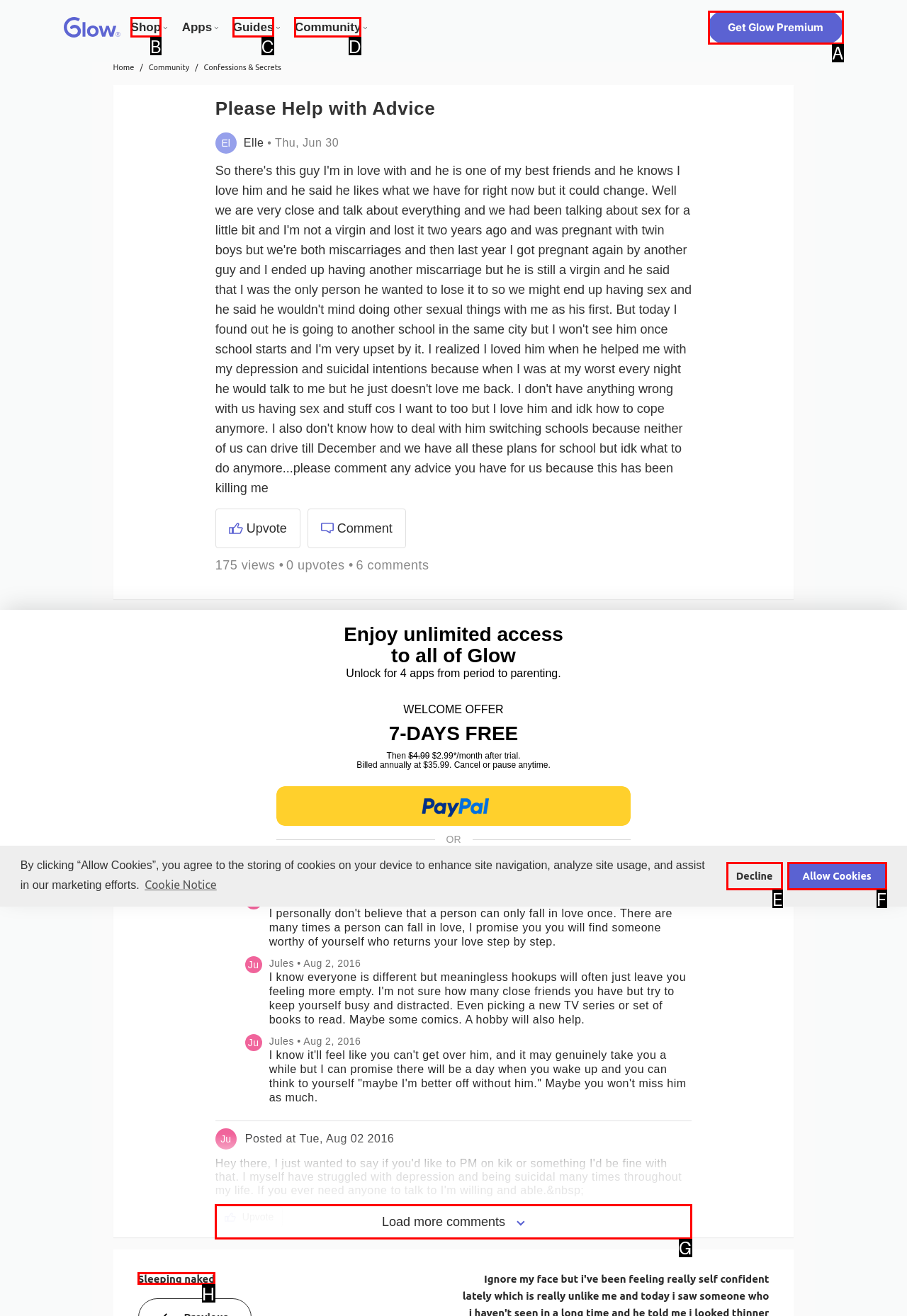Match the HTML element to the description: Shop. Answer with the letter of the correct option from the provided choices.

B